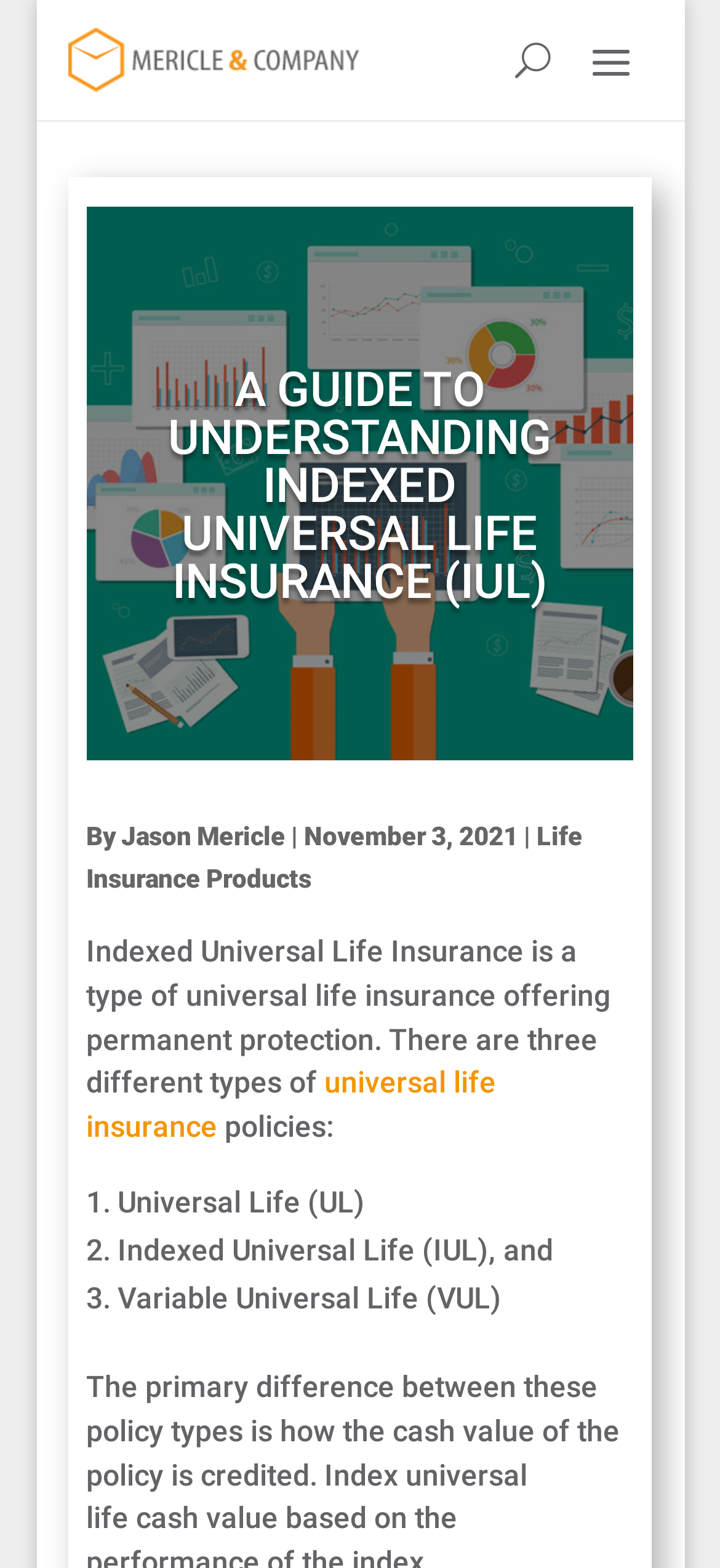Using the description: "Jason Mericle", identify the bounding box of the corresponding UI element in the screenshot.

[0.168, 0.523, 0.396, 0.542]